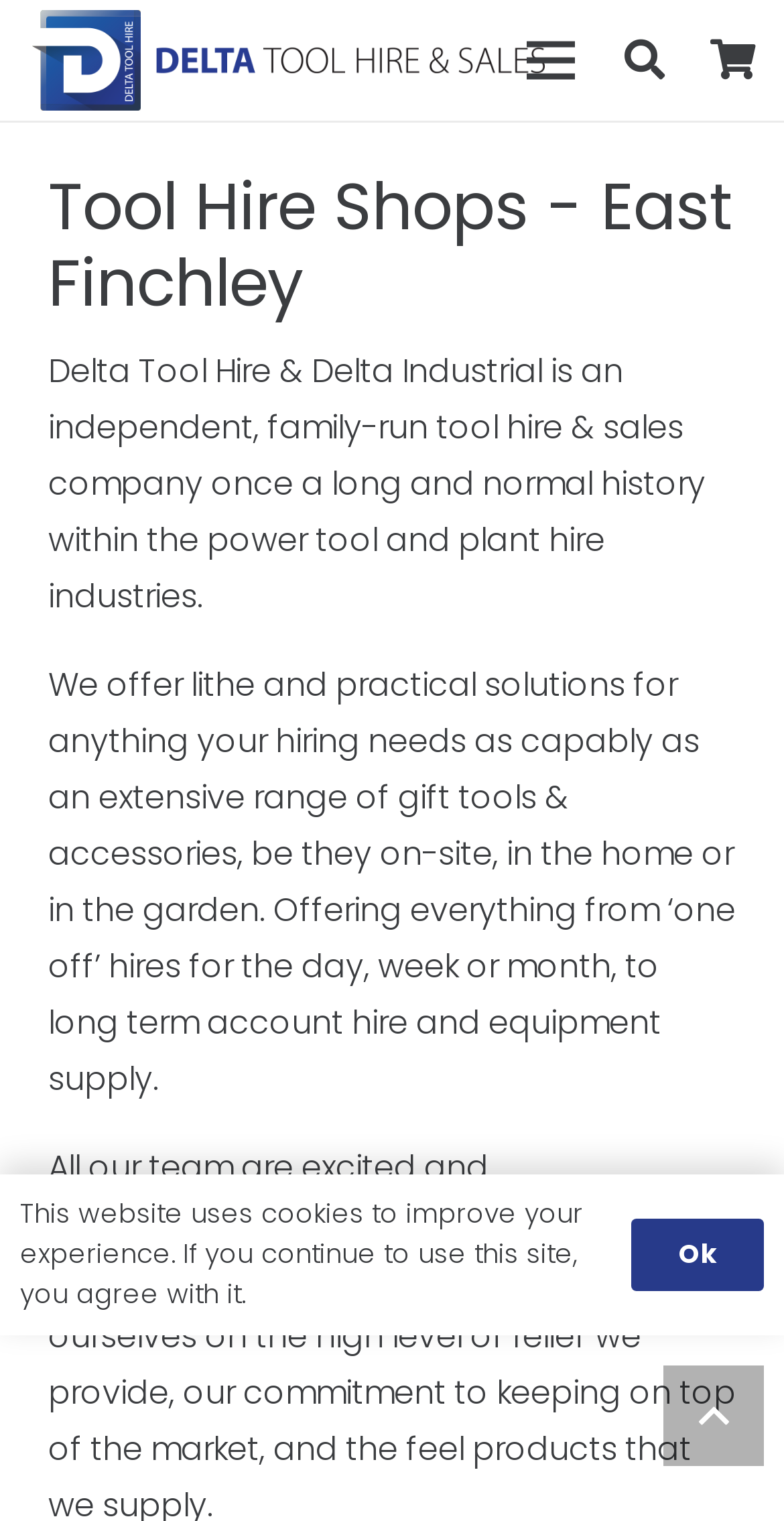What is the purpose of the company?
Using the image, provide a detailed and thorough answer to the question.

The purpose of the company can be inferred from the static text 'Delta Tool Hire & Delta Industrial is an independent, family-run tool hire & sales company...'. It mentions that the company is involved in tool hire and sales, and also provides solutions for hiring needs and offers a range of tools and accessories.